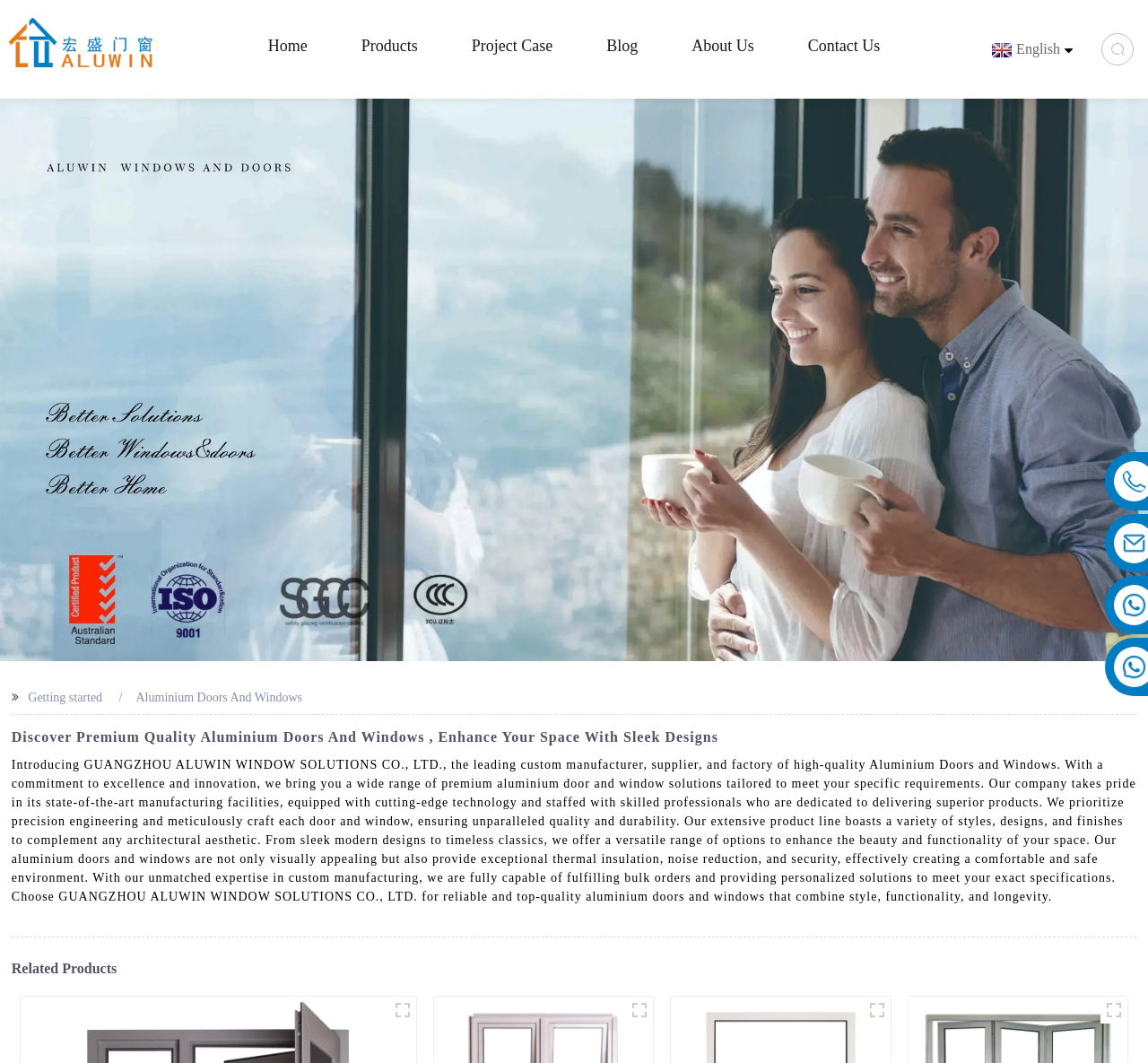Could you highlight the region that needs to be clicked to execute the instruction: "View Aluminium thermal break casement window with screen（AL96）"?

[0.339, 0.937, 0.362, 0.963]